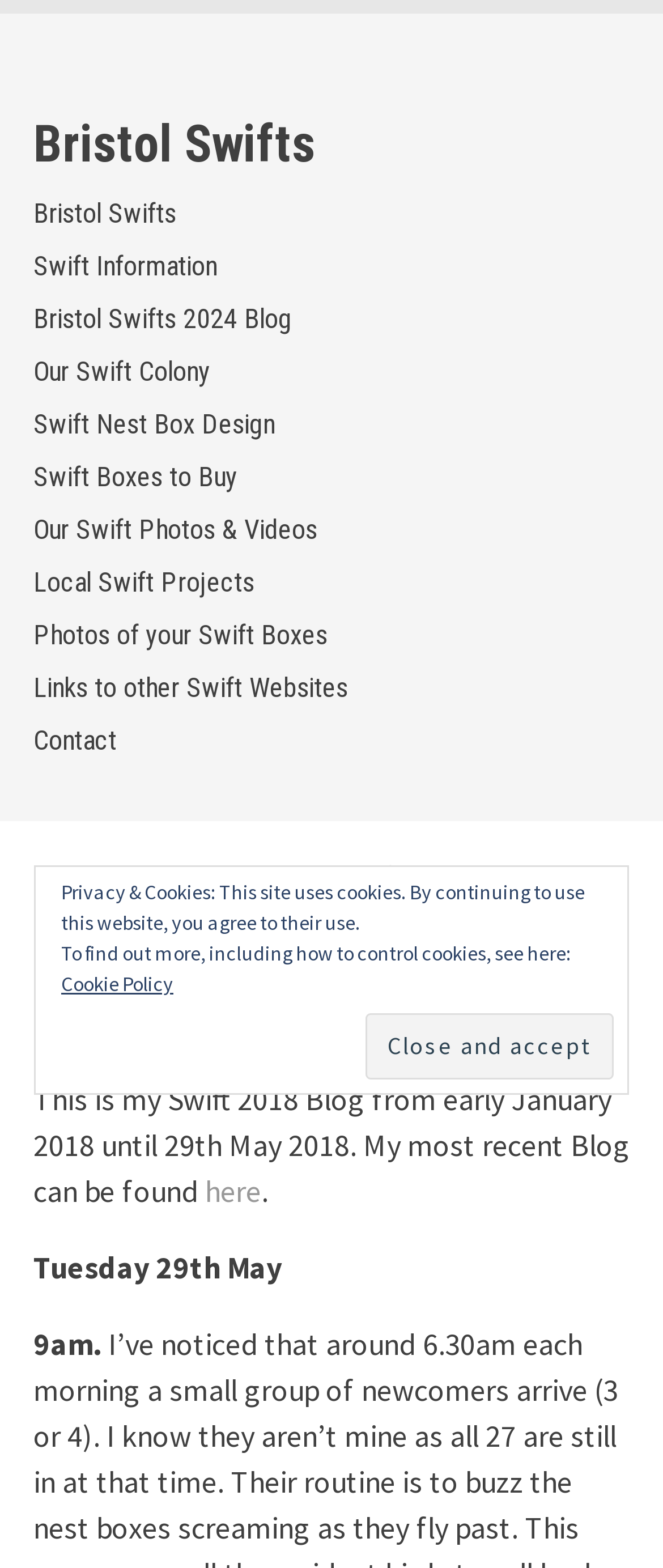What is the name of the blog?
Answer the question with as much detail as possible.

I determined the answer by looking at the heading element with the text 'Bristol Swifts Early 2018 Blog' which is a child of the HeaderAsNonLandmark element.